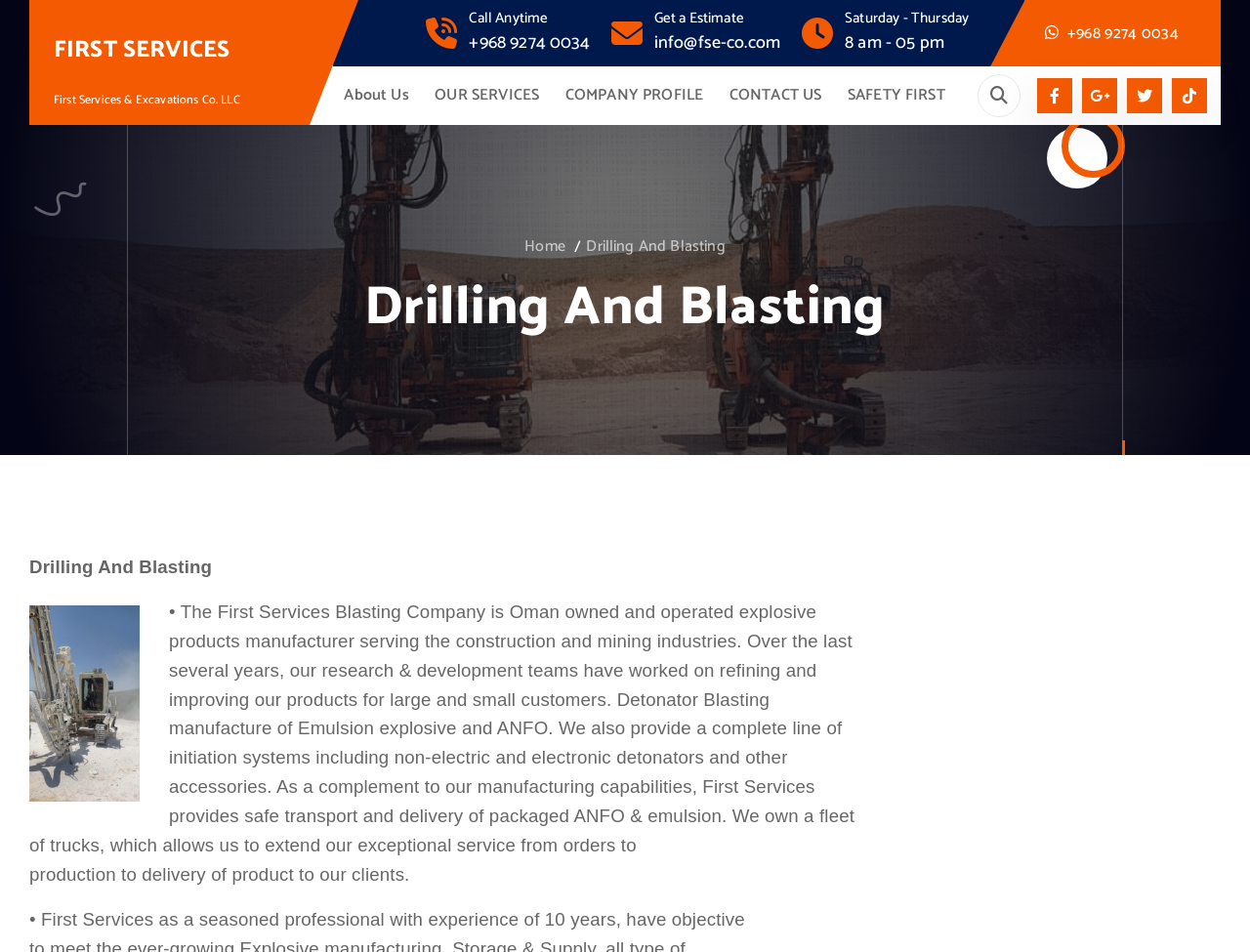Find the main header of the webpage and produce its text content.

Drilling And Blasting